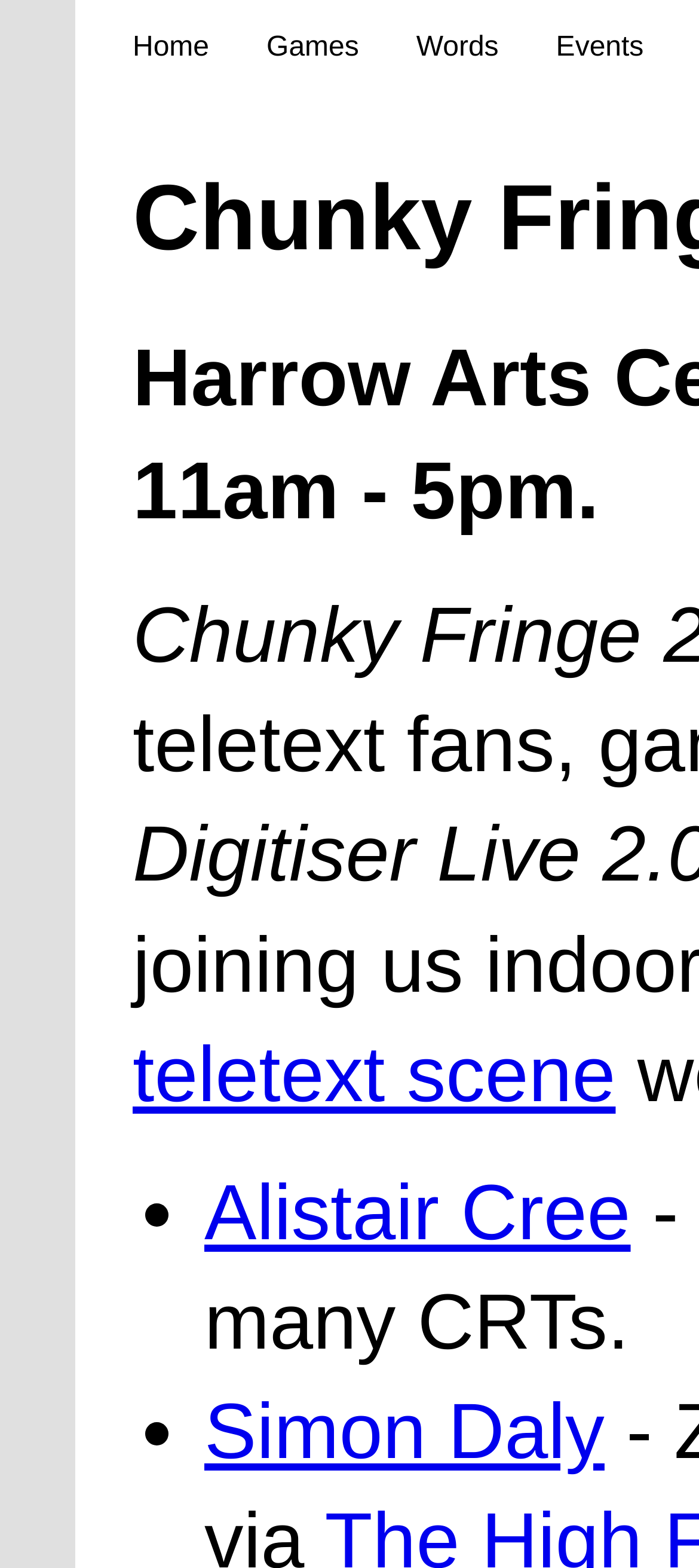Using floating point numbers between 0 and 1, provide the bounding box coordinates in the format (top-left x, top-left y, bottom-right x, bottom-right y). Locate the UI element described here: Events

[0.754, 0.0, 0.962, 0.055]